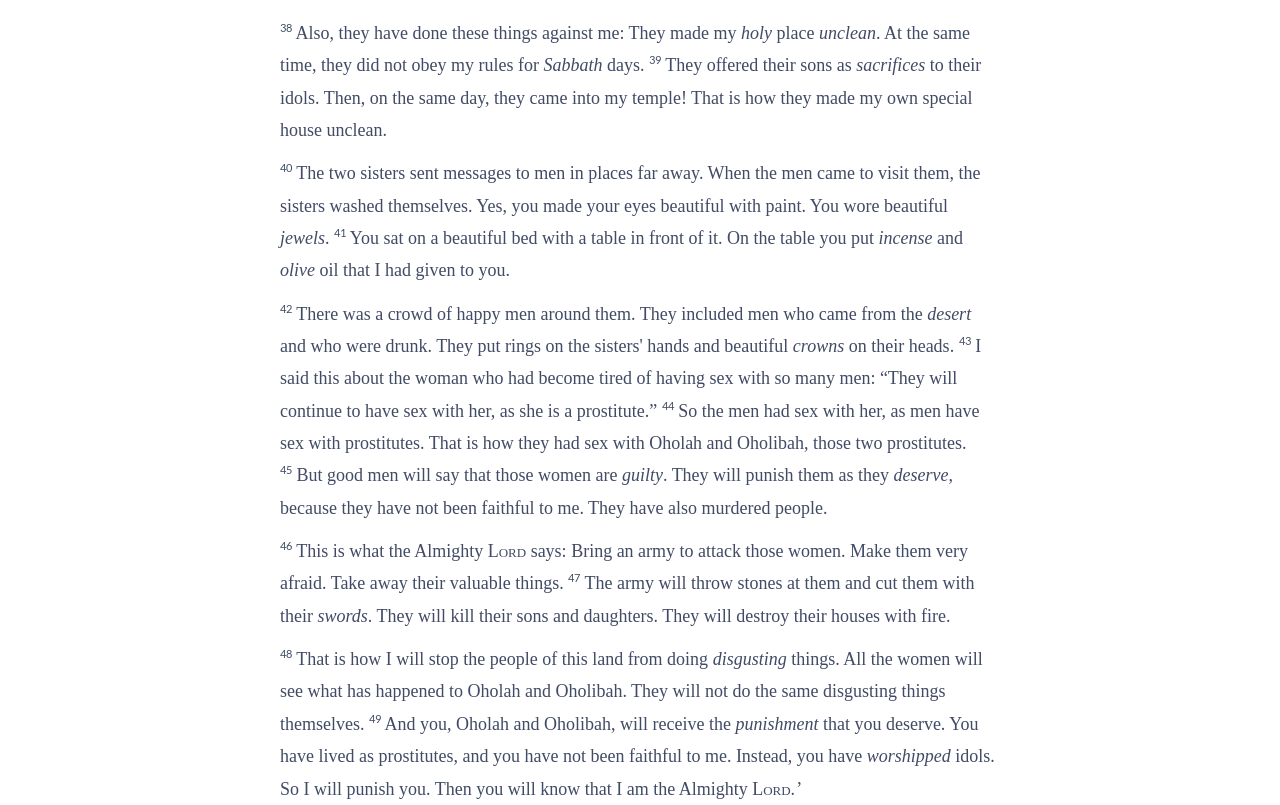From the details in the image, provide a thorough response to the question: What is the object worn by the sisters?

In verse 40, it is mentioned that the sisters wore beautiful jewels, which is a generic element with bounding box coordinates [0.219, 0.283, 0.254, 0.308].